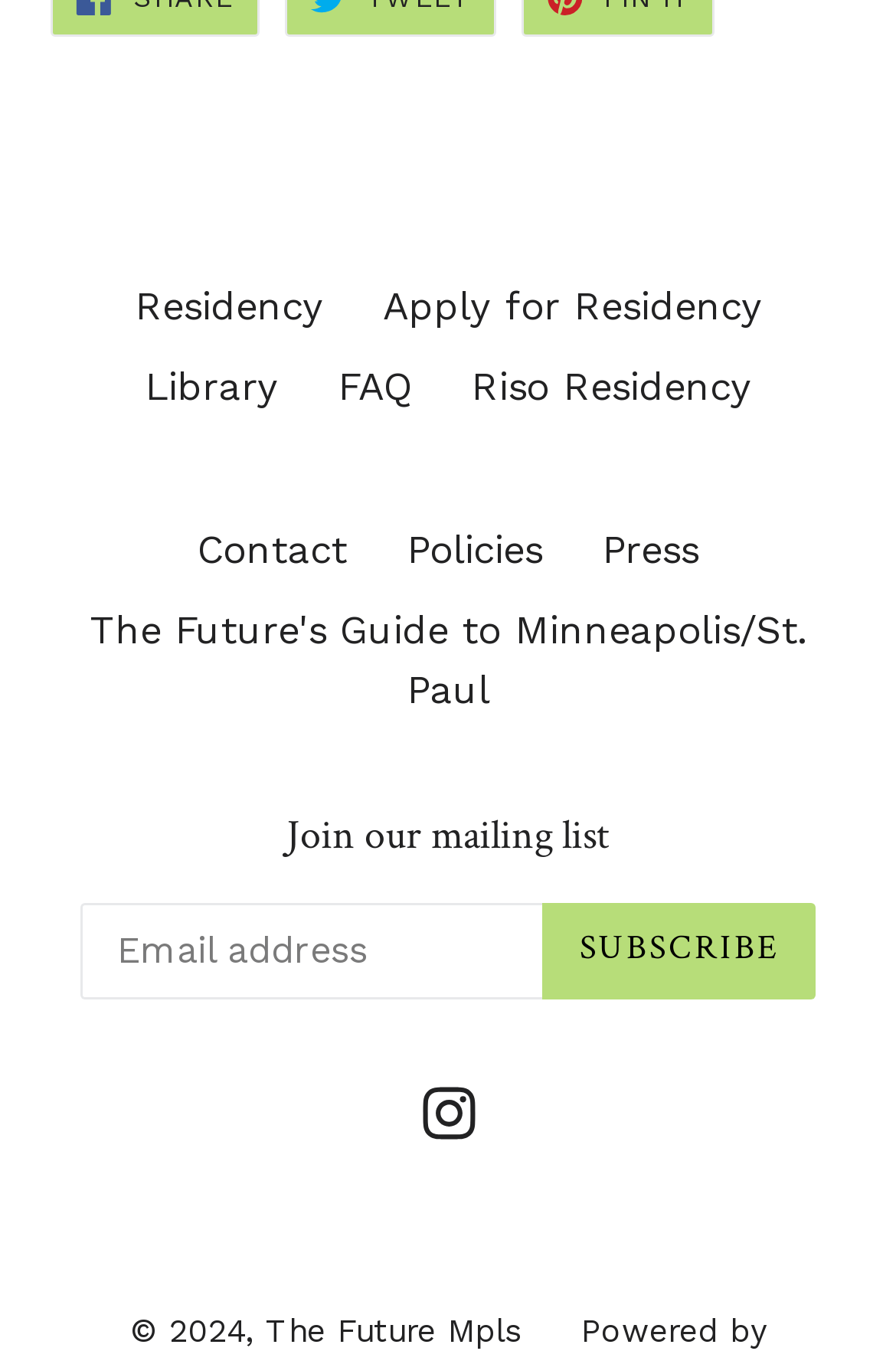Give a one-word or short phrase answer to this question: 
What is the name of the guide linked on the page?

The Future's Guide to Minneapolis/St. Paul